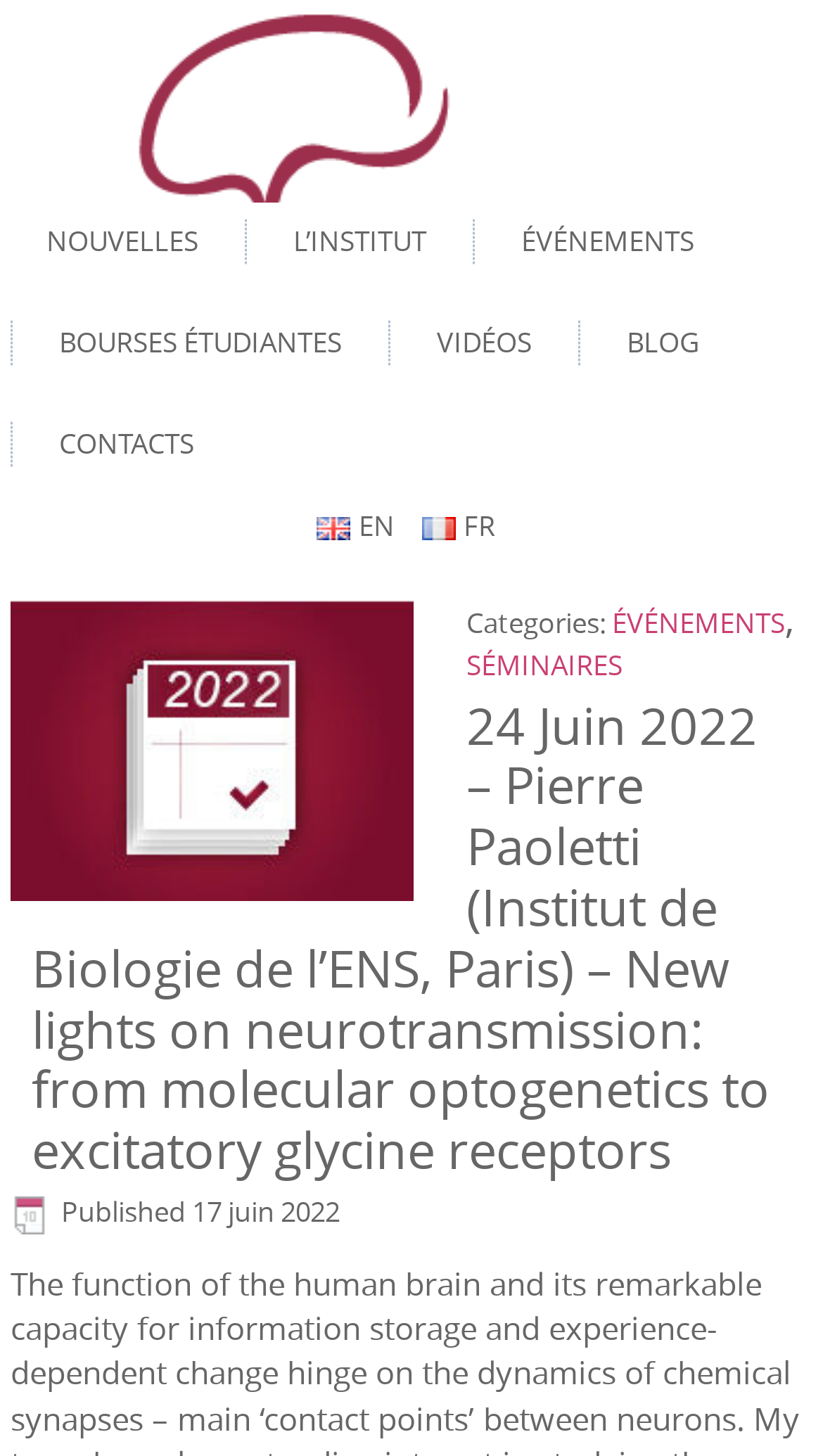When was the event published?
Using the image, provide a detailed and thorough answer to the question.

I found a text that says 'Published' followed by '17 juin 2022', which indicates that the event was published on this date.